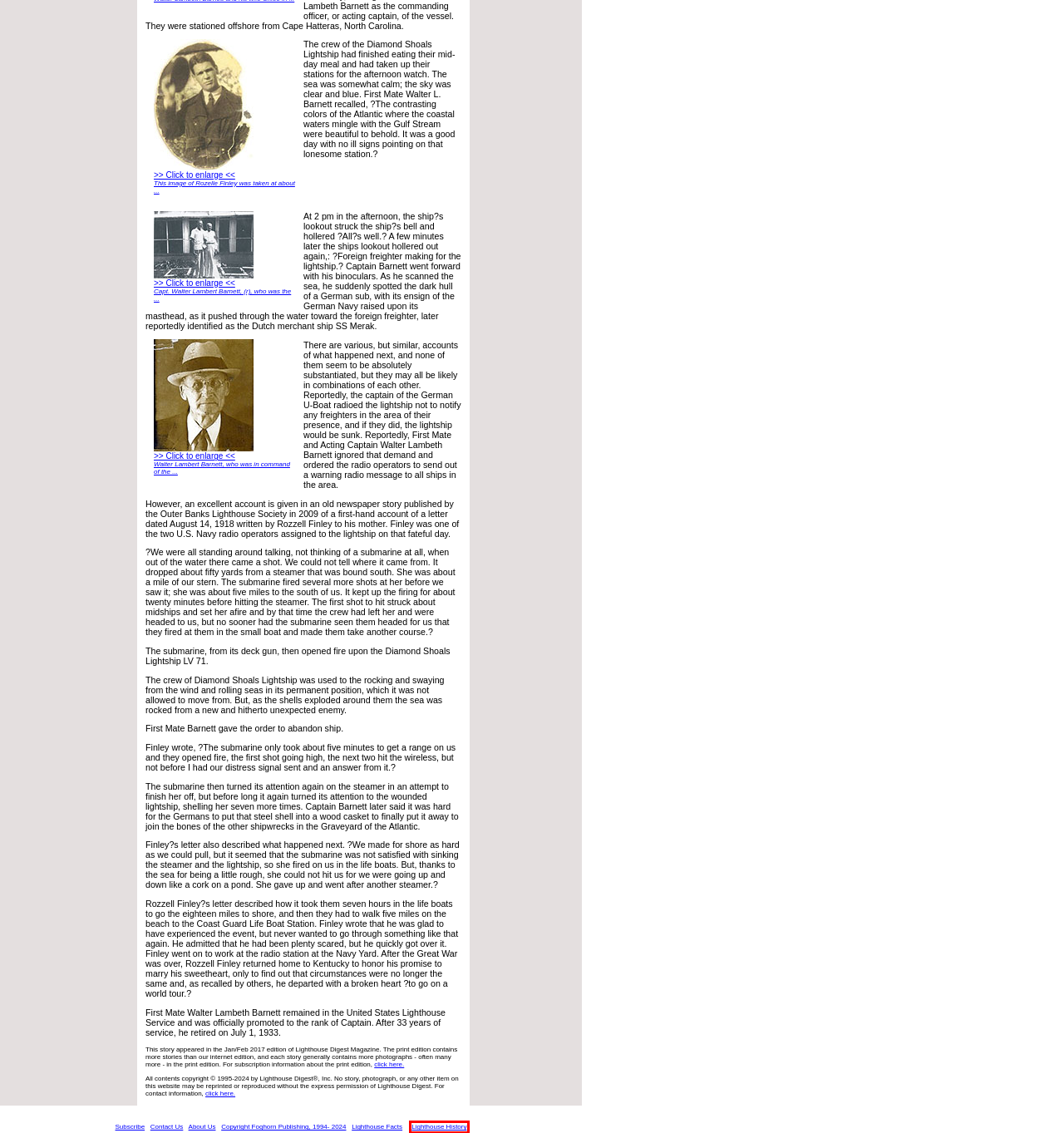You are given a screenshot of a webpage with a red rectangle bounding box. Choose the best webpage description that matches the new webpage after clicking the element in the bounding box. Here are the candidates:
A. Lighthouse Facts
B. Advertising
C. Change your mailing address
D. Lighthouse Keeper’s Grave Marker Fund – Lighthouse Digest
E. Magazine Subscription – Lighthouse Digest
F. Important Dates in United States Lighthouse History
G. Lighthouse Digest Subscription – Lighthouse Digest
H. Lighthouses@Lighthouse Digest ... The Magazine for lighthouse enthusiasts!

F